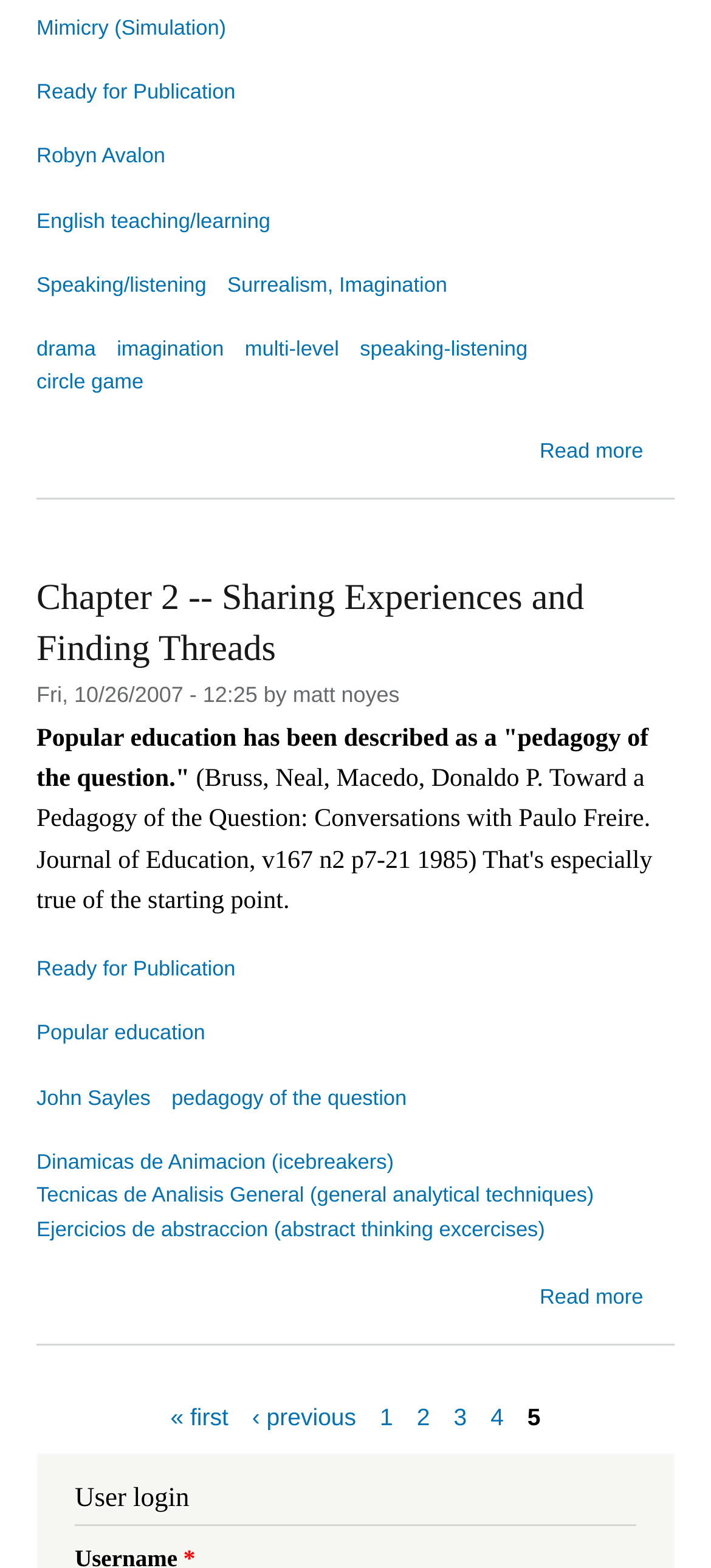Please specify the bounding box coordinates for the clickable region that will help you carry out the instruction: "Login as a user".

[0.105, 0.945, 0.895, 0.973]